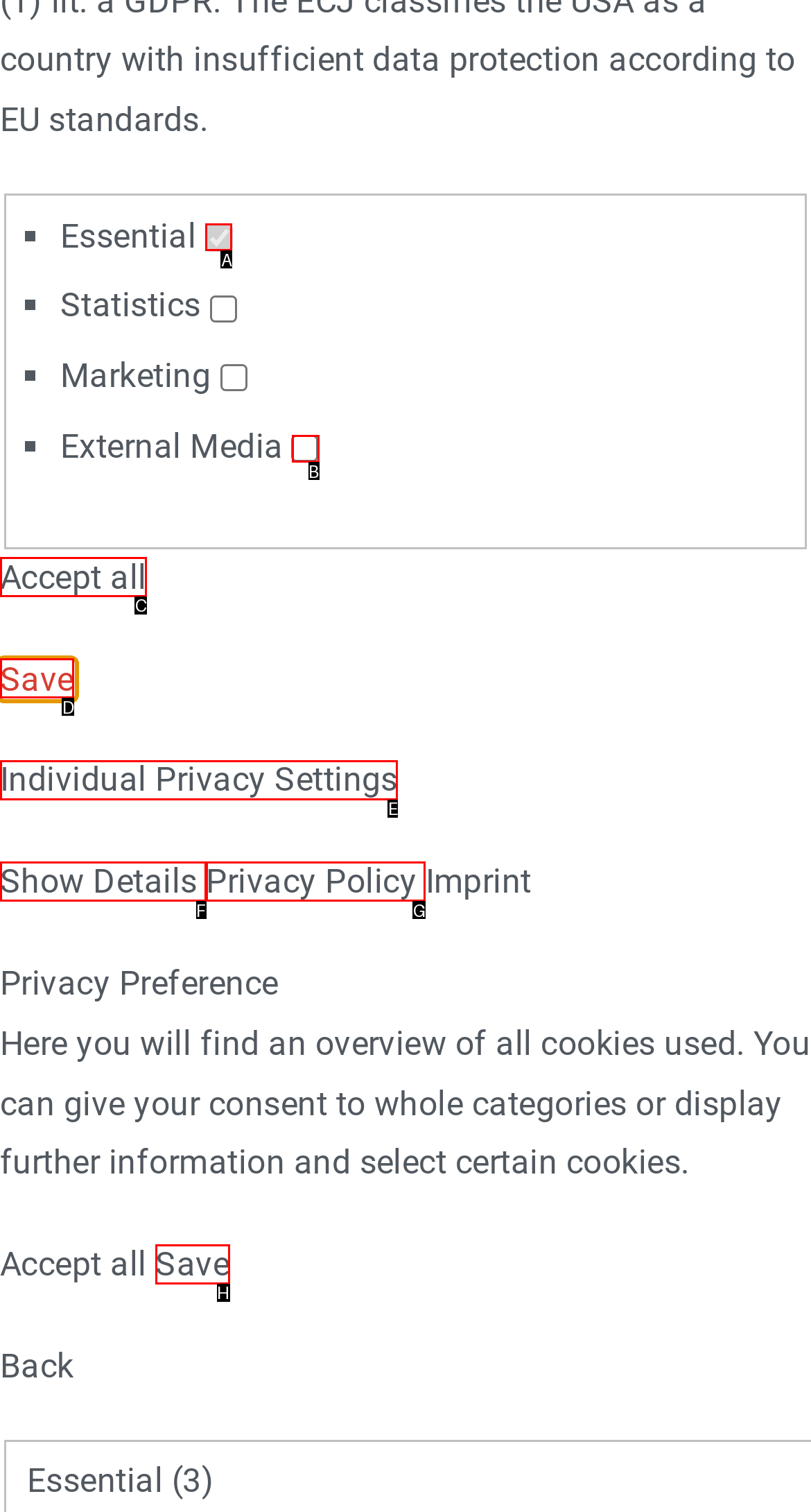Determine the correct UI element to click for this instruction: Select Essential. Respond with the letter of the chosen element.

A